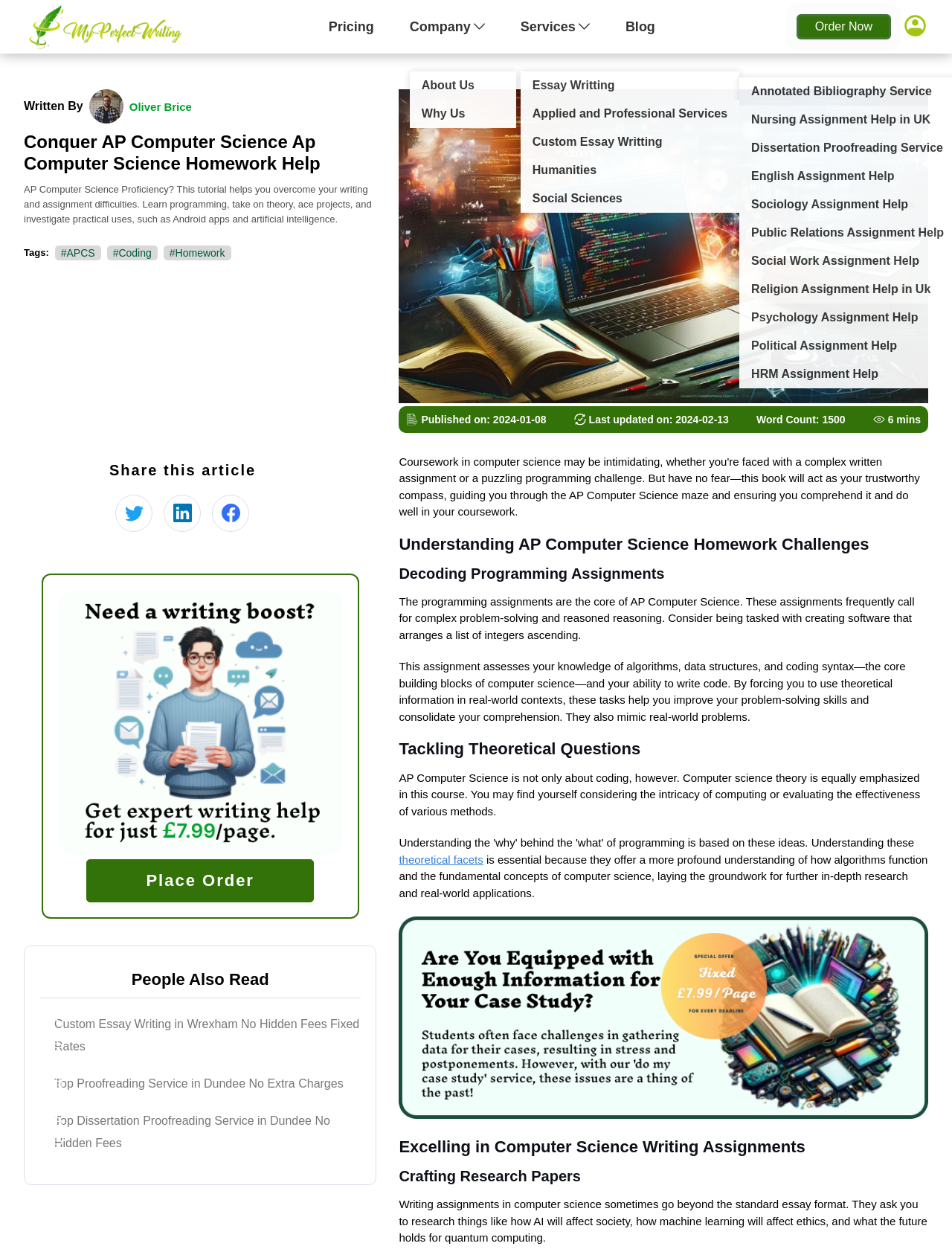What is the main topic of this webpage?
Observe the image and answer the question with a one-word or short phrase response.

AP Computer Science